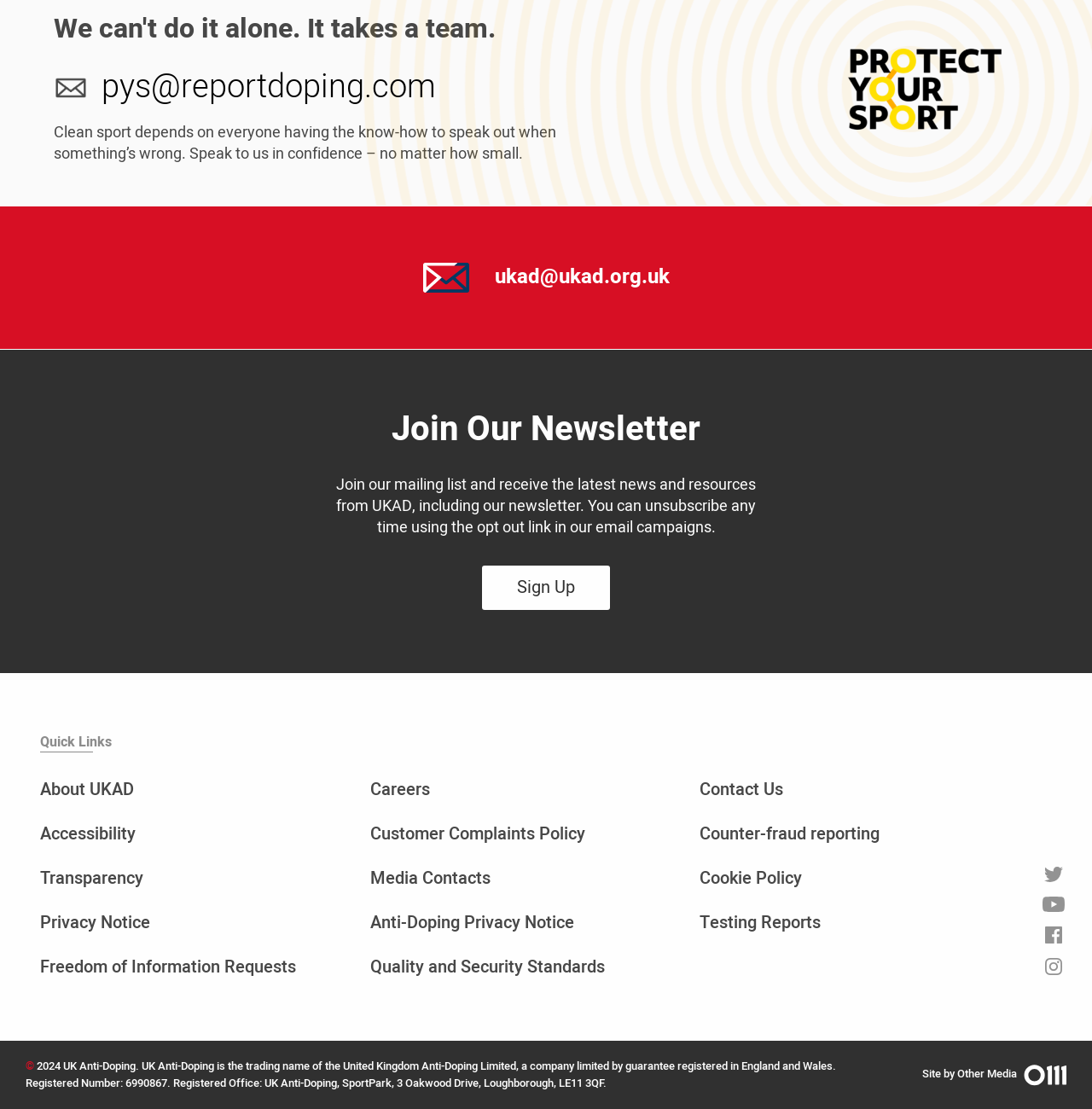Specify the bounding box coordinates of the element's area that should be clicked to execute the given instruction: "Click the 'Read more about Protect Your Sport campaign' link". The coordinates should be four float numbers between 0 and 1, i.e., [left, top, right, bottom].

[0.777, 0.044, 0.917, 0.117]